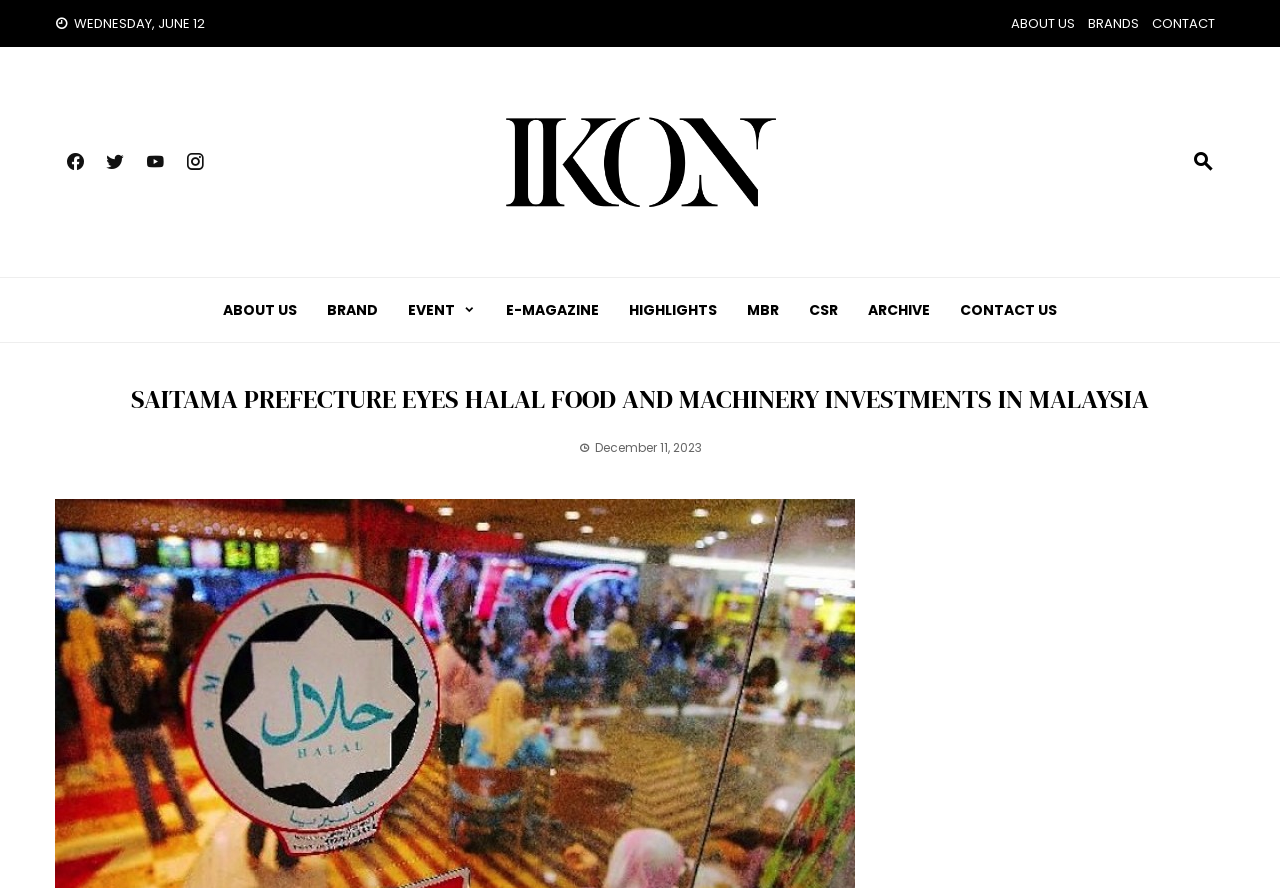Identify the bounding box coordinates for the UI element that matches this description: "About Us".

[0.174, 0.332, 0.232, 0.368]